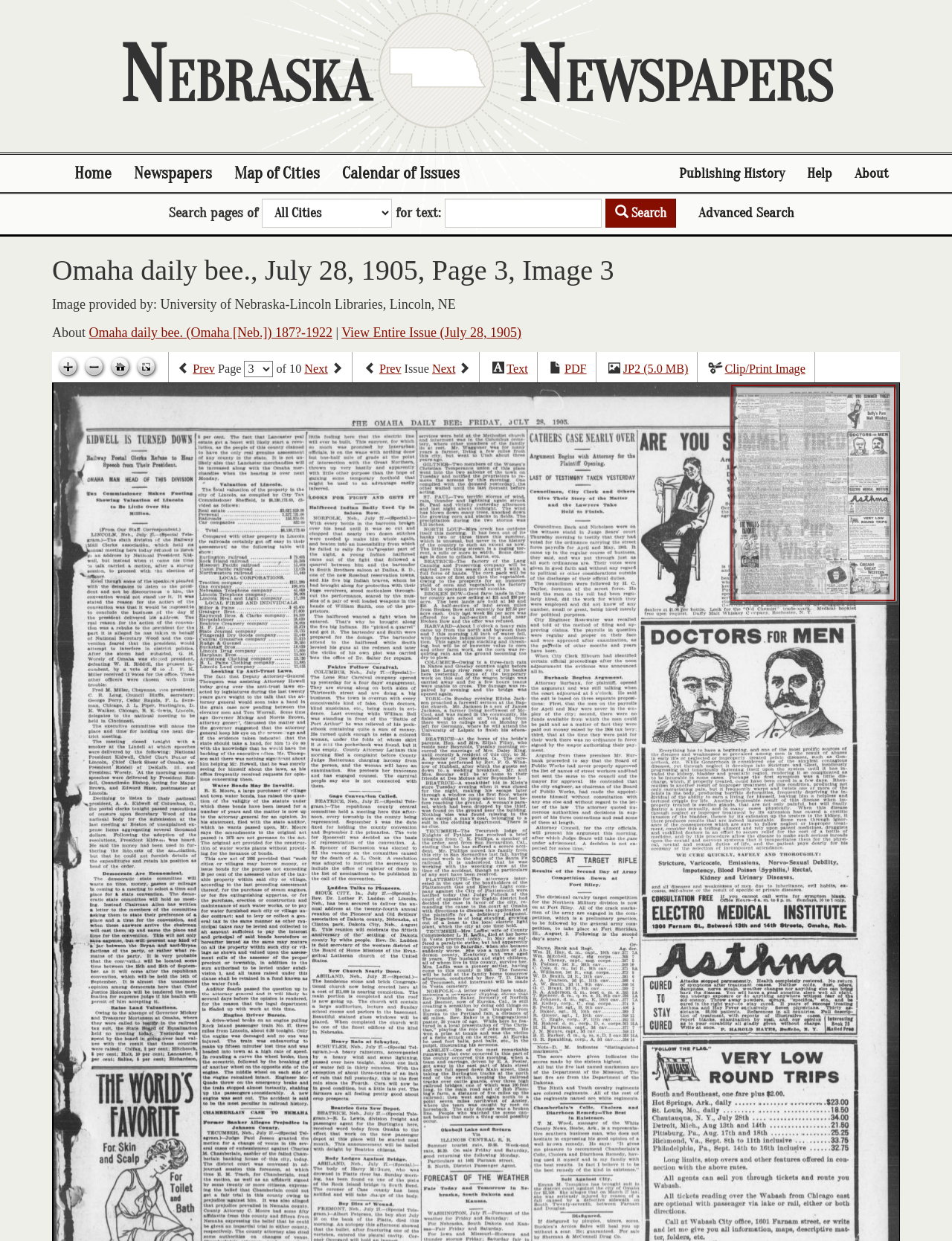Determine the bounding box coordinates of the clickable element necessary to fulfill the instruction: "Search for text". Provide the coordinates as four float numbers within the 0 to 1 range, i.e., [left, top, right, bottom].

[0.467, 0.16, 0.632, 0.183]